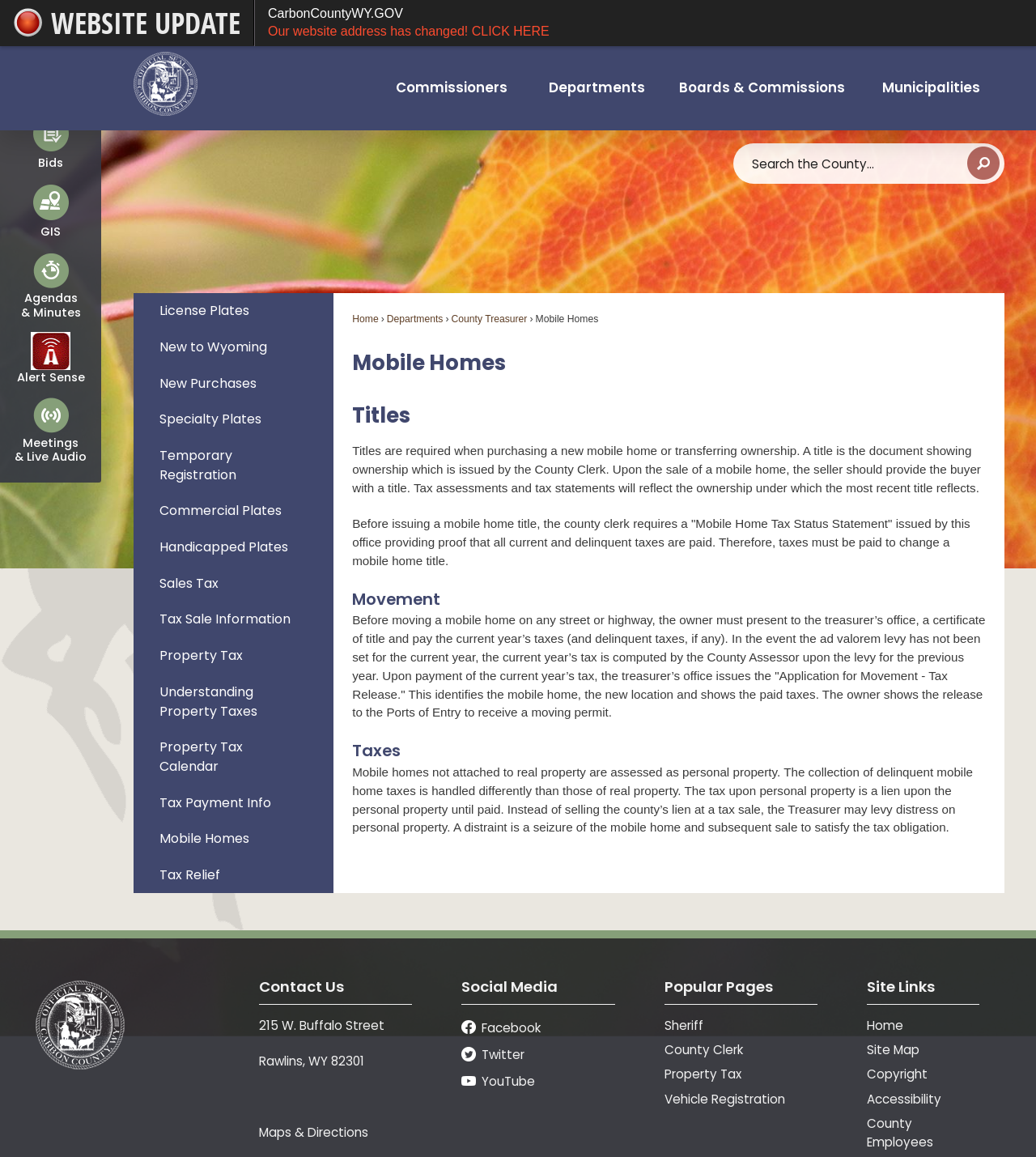Please predict the bounding box coordinates of the element's region where a click is necessary to complete the following instruction: "Click to Whatsapp". The coordinates should be represented by four float numbers between 0 and 1, i.e., [left, top, right, bottom].

None